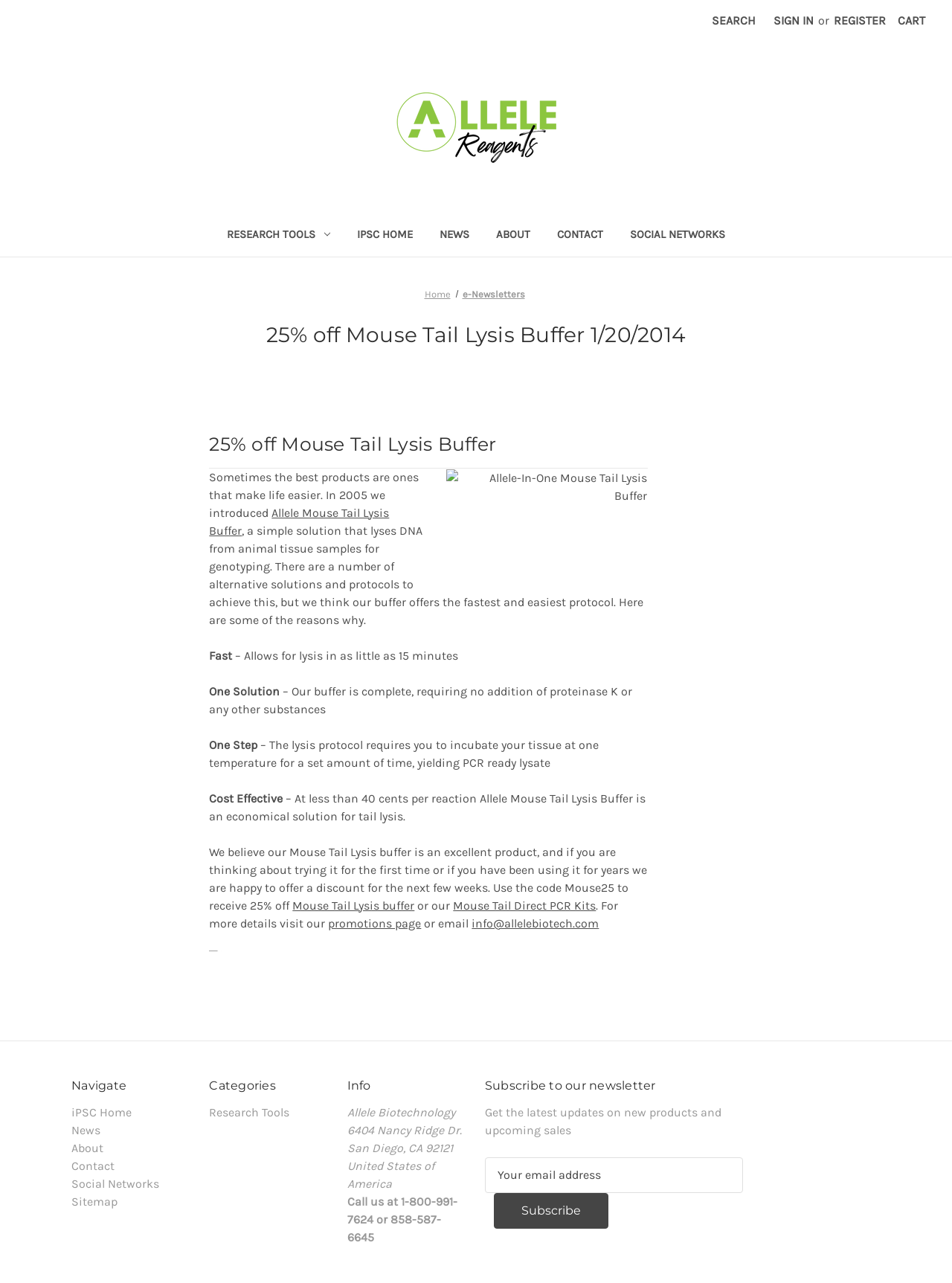Show the bounding box coordinates of the element that should be clicked to complete the task: "View cart".

[0.934, 0.0, 0.981, 0.032]